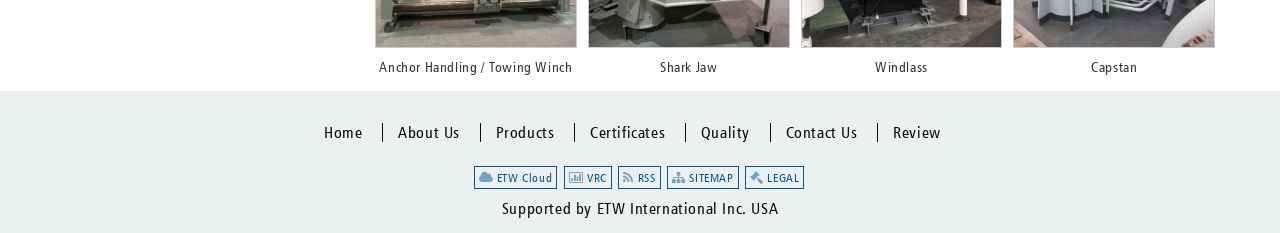Refer to the screenshot and answer the following question in detail:
What is the company name supporting this website?

I looked at the bottom of the page and found the company name 'Supported by ETW International Inc. USA', which indicates the company supporting this website.